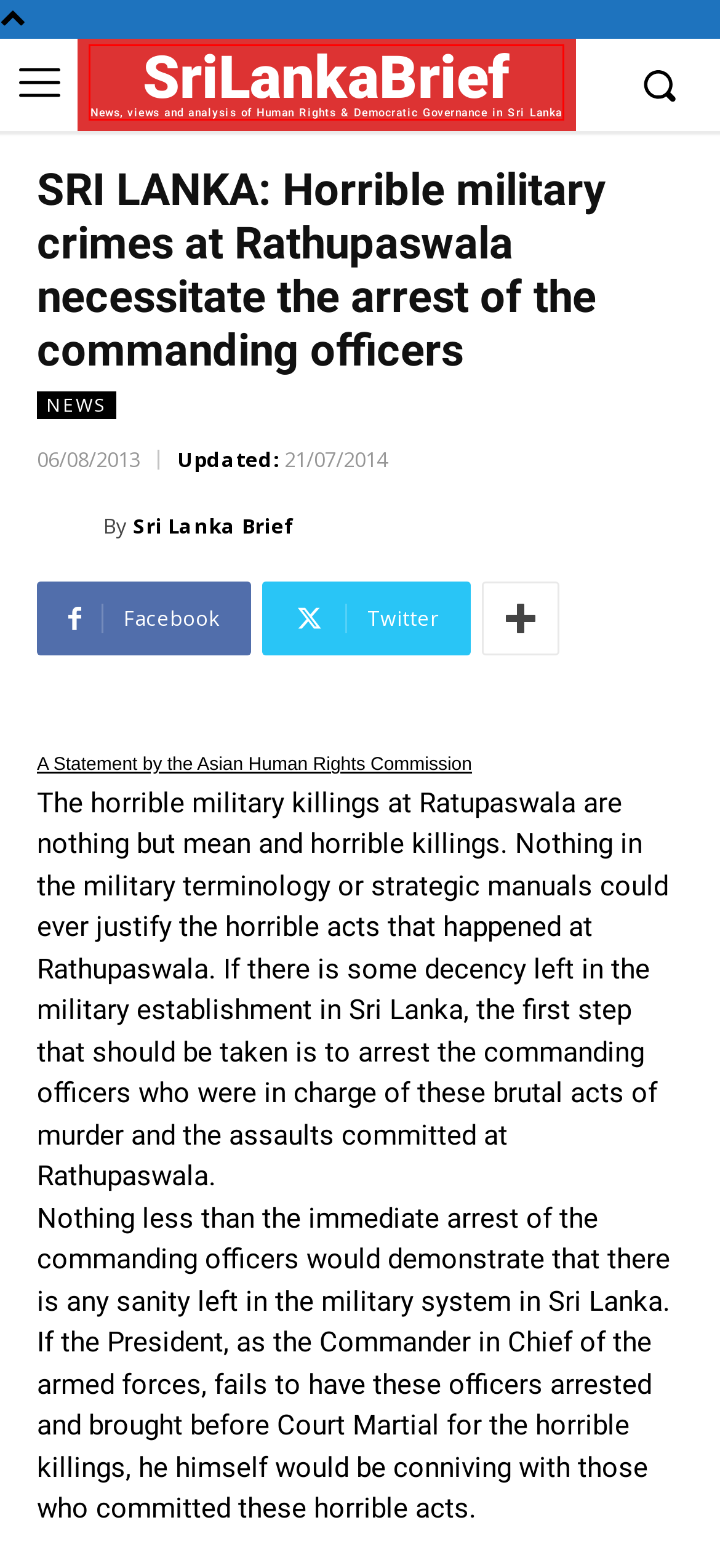Analyze the given webpage screenshot and identify the UI element within the red bounding box. Select the webpage description that best matches what you expect the new webpage to look like after clicking the element. Here are the candidates:
A. militarisation Archives • Sri Lanka Brief
B. Sri Lanka: Poverty and homelessness stare elders in the face • Sri Lanka Brief
C. April 2024 • Sri Lanka Brief
D. Planters Association demands immediate action against Minister Thondaman • Sri Lanka Brief
E. Features Archives • Sri Lanka Brief
F. Sri Lanka Briefing Note 32: Acts that Cut Civil Space • Sri Lanka Brief
G. March 2024 • Sri Lanka Brief
H. Hydra-headed network of new institutions in Economic Transformation Bill • Sri Lanka Brief

H